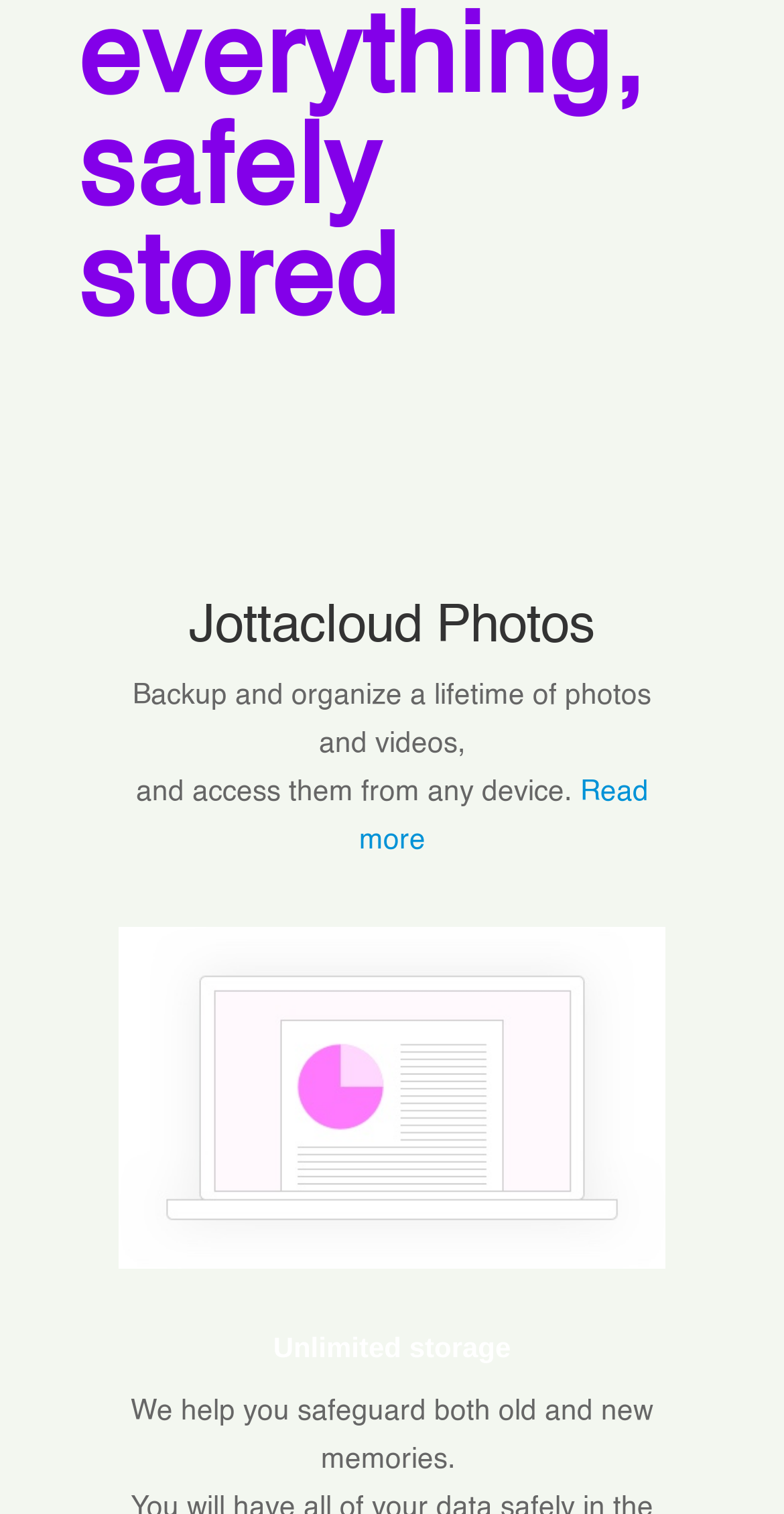Using the provided element description, identify the bounding box coordinates as (top-left x, top-left y, bottom-right x, bottom-right y). Ensure all values are between 0 and 1. Description: Read more

[0.458, 0.514, 0.827, 0.564]